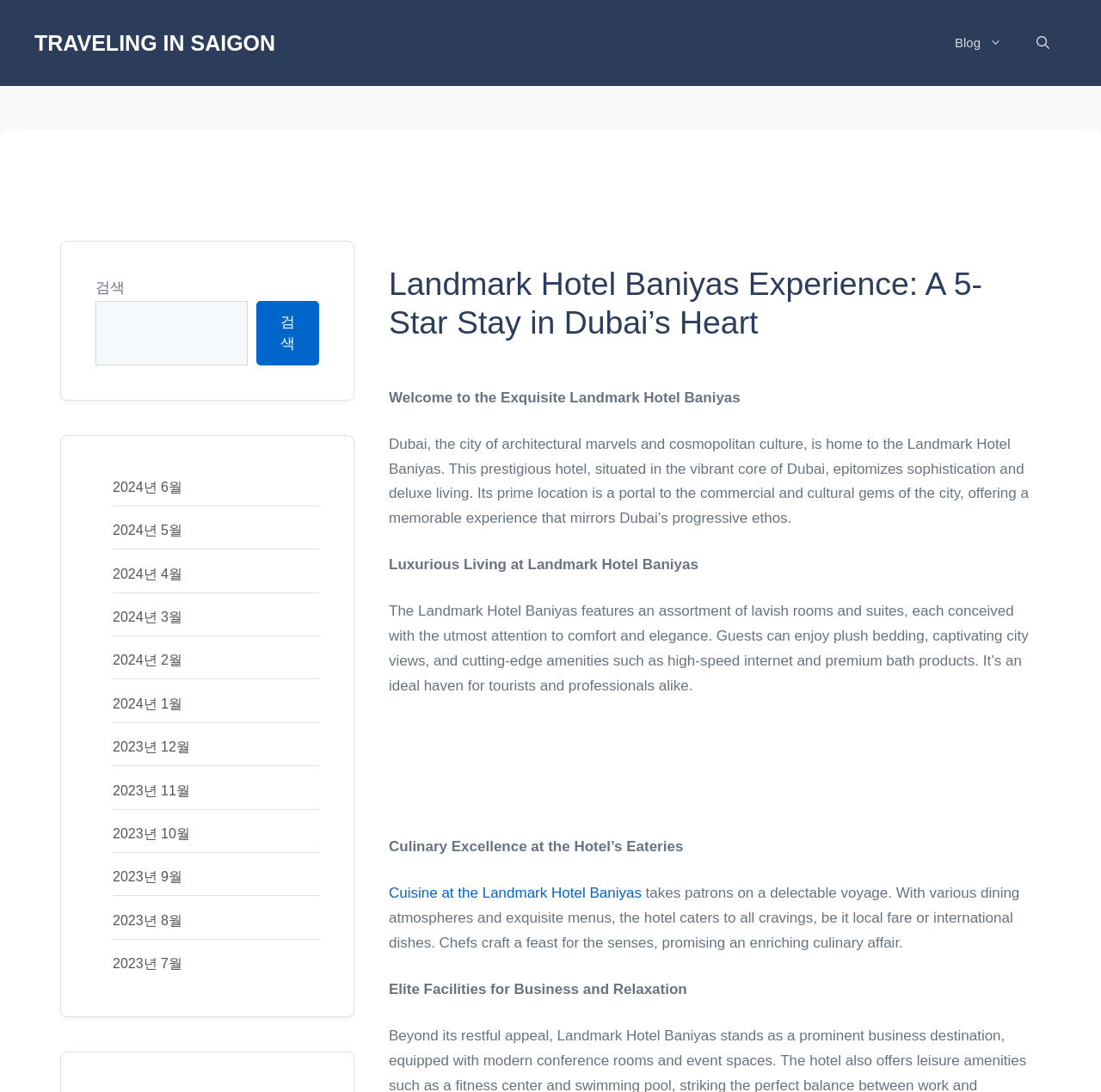What is the focus of the hotel's eateries?
Based on the image, answer the question with as much detail as possible.

I found the answer by reading the static text 'Culinary Excellence at the Hotel’s Eateries' which is a heading element, and the subsequent text 'takes patrons on a delectable voyage. With various dining atmospheres and exquisite menus, the hotel caters to all cravings, be it local fare or international dishes.' which describes the focus of the hotel's eateries.